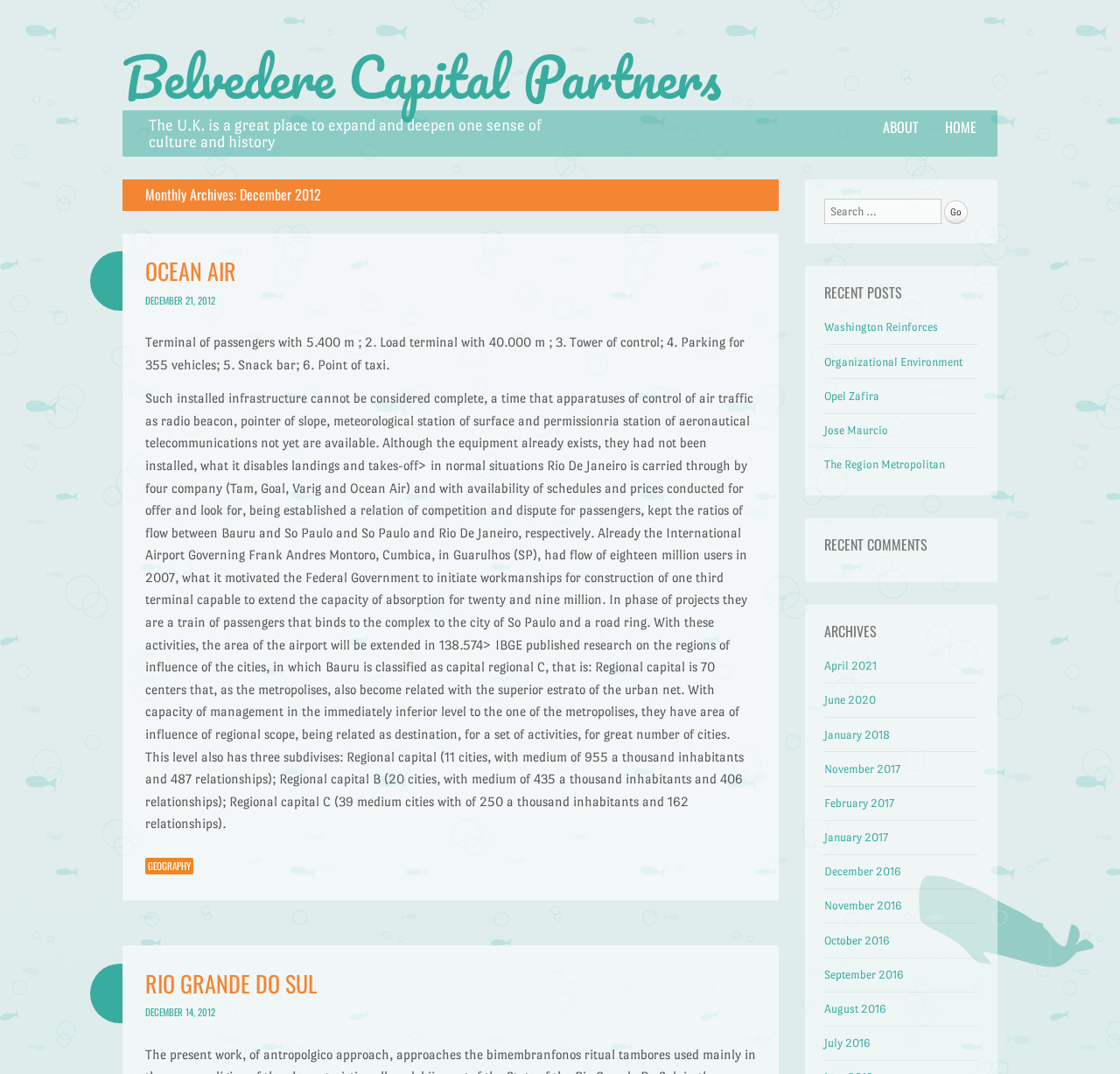Identify the bounding box coordinates of the part that should be clicked to carry out this instruction: "View the 'RECENT POSTS'".

[0.736, 0.266, 0.873, 0.279]